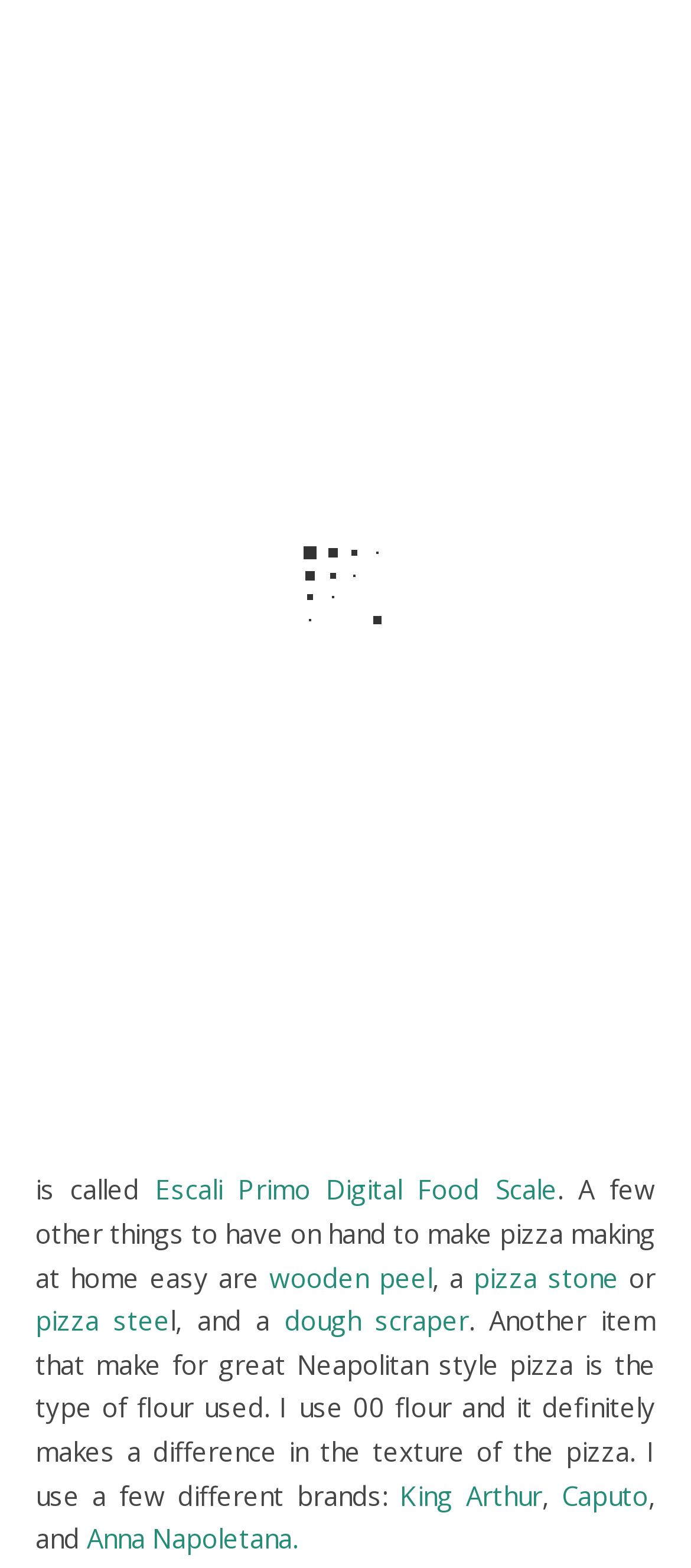Pinpoint the bounding box coordinates of the area that must be clicked to complete this instruction: "Click the Pinterest link".

[0.456, 0.437, 0.546, 0.476]